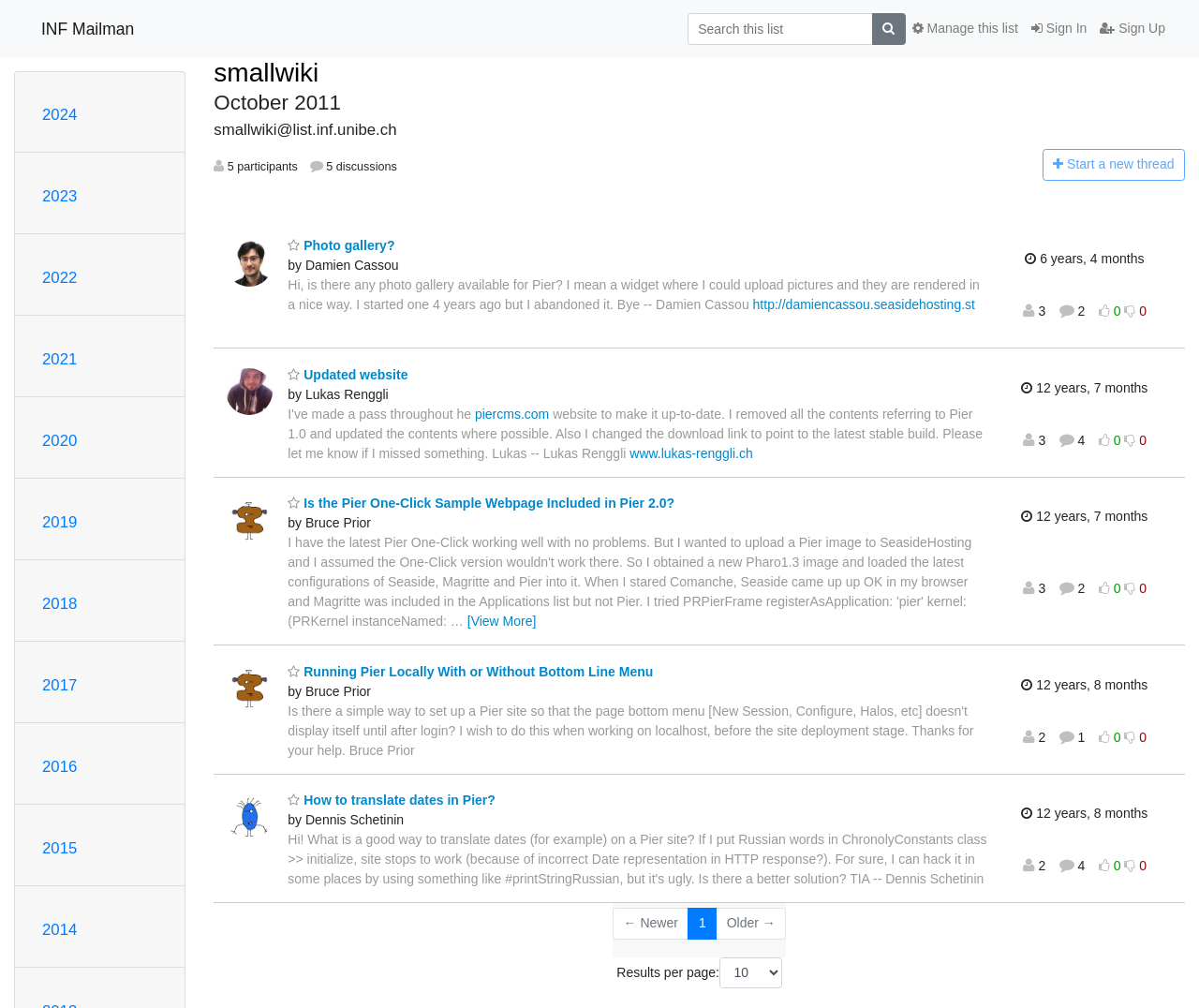Determine the bounding box coordinates for the region that must be clicked to execute the following instruction: "Sign In".

[0.855, 0.012, 0.912, 0.045]